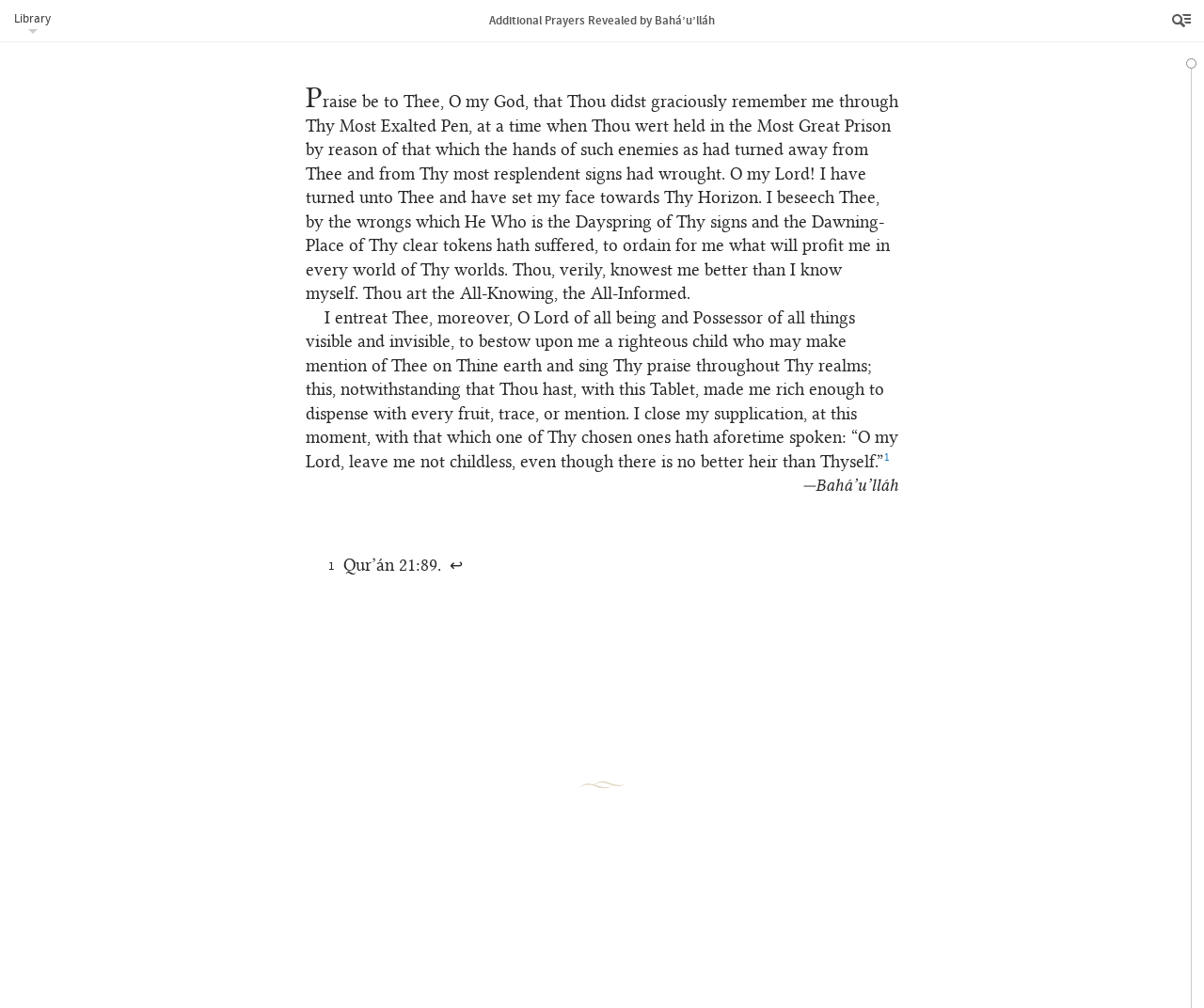How many links are there in the top row?
Identify the answer in the screenshot and reply with a single word or phrase.

2